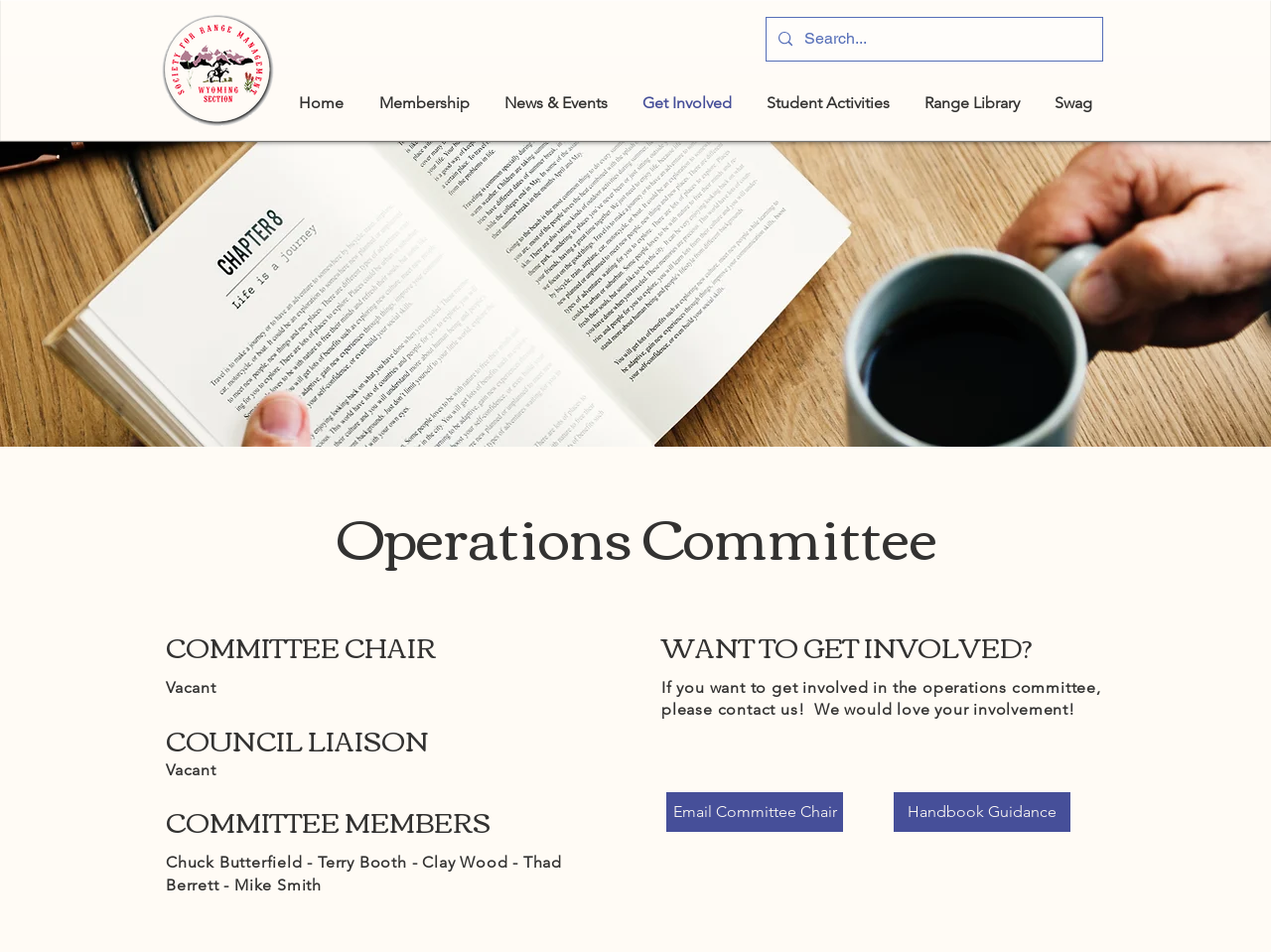What is the name of the committee?
Use the image to answer the question with a single word or phrase.

Operations Committee